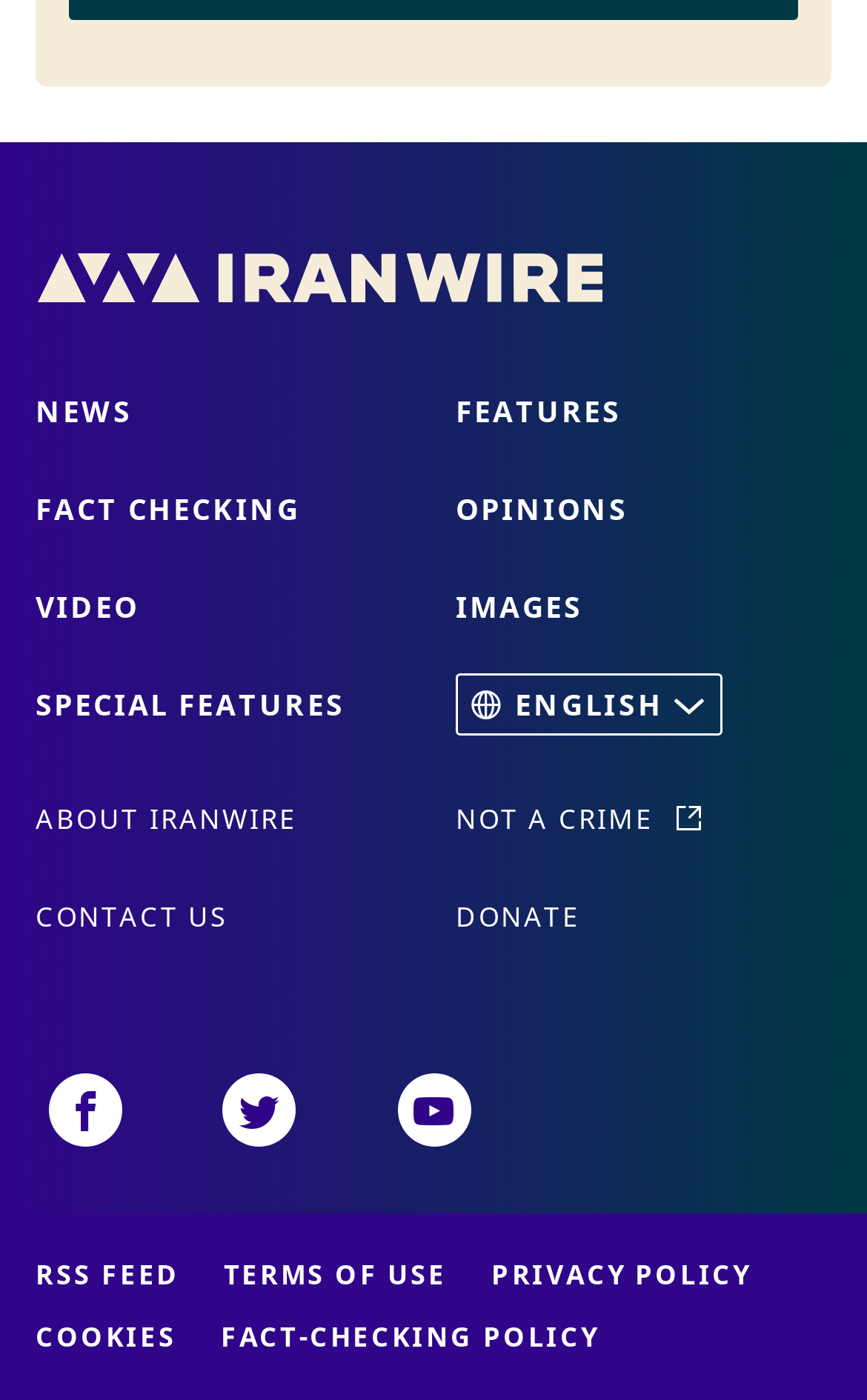Identify the bounding box coordinates for the UI element described by the following text: "Not a crime". Provide the coordinates as four float numbers between 0 and 1, in the format [left, top, right, bottom].

[0.526, 0.564, 0.812, 0.608]